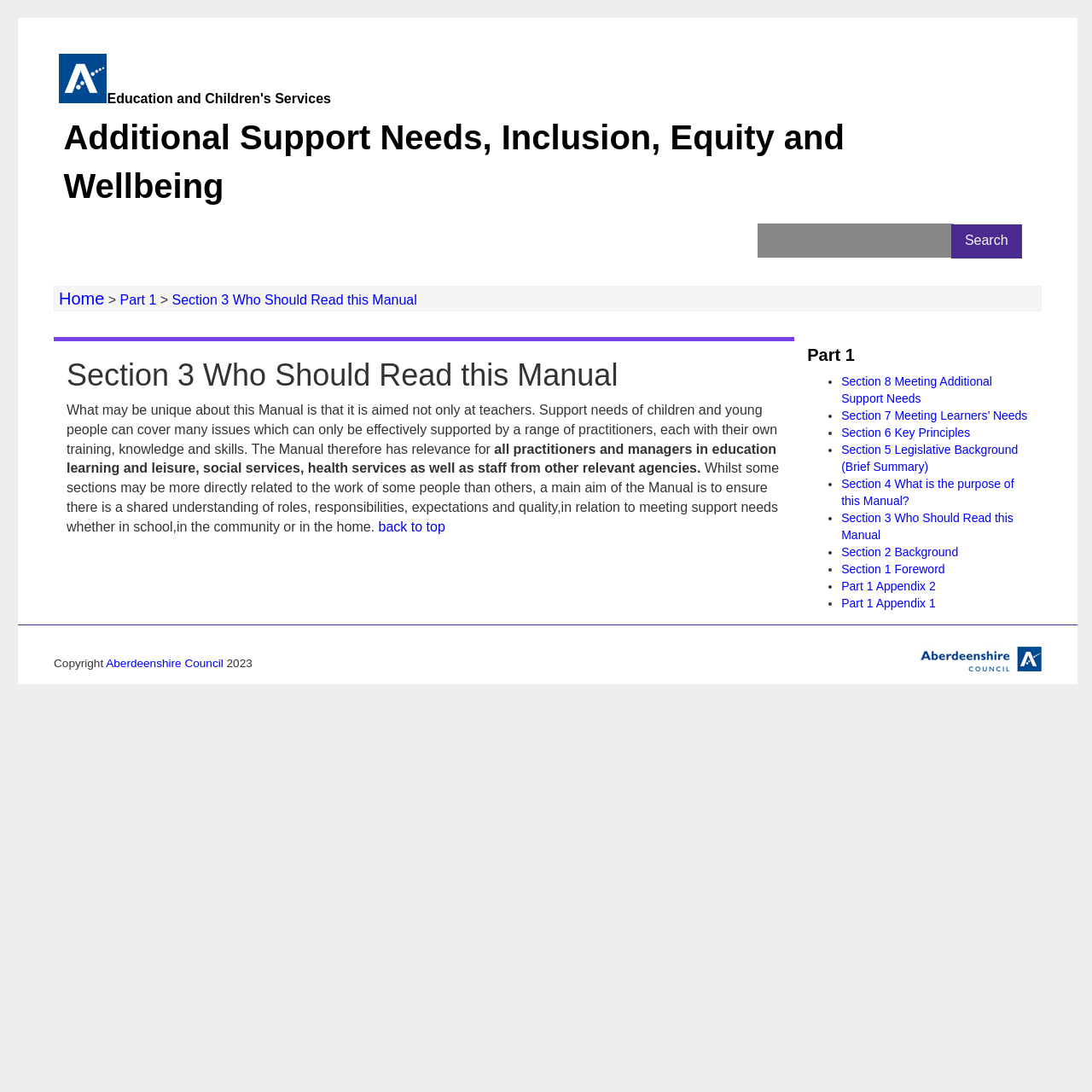Give the bounding box coordinates for this UI element: "back to top". The coordinates should be four float numbers between 0 and 1, arranged as [left, top, right, bottom].

[0.346, 0.476, 0.408, 0.489]